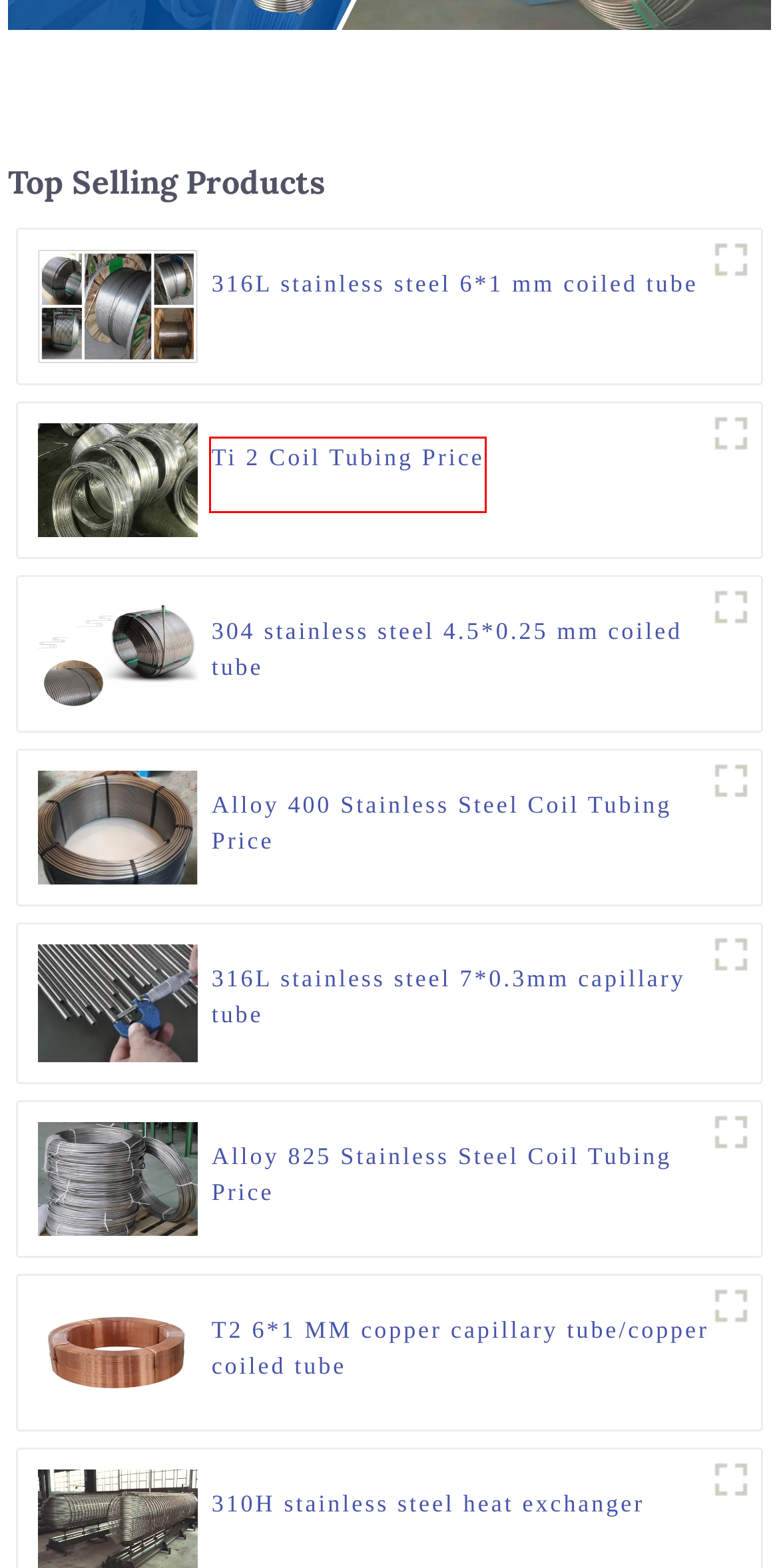You are provided with a screenshot of a webpage highlighting a UI element with a red bounding box. Choose the most suitable webpage description that matches the new page after clicking the element in the bounding box. Here are the candidates:
A. Wholesale T2  6*1 MM copper capillary tube/copper coiled tube Manufacturer and Supplier | Sihe
B. Wholesale Alloy 825 Stainless Steel Coil Tubing Price Manufacturer and Supplier | Sihe
C. Wholesale Alloy 400 Stainless Steel Coil Tubing Price Manufacturer and Supplier | Sihe
D. Wholesale Ti 2  Coil Tubing Price Manufacturer and Supplier | Sihe
E. Wholesale 304 stainless steel 4.5*0.25 mm coiled tube Manufacturer and Supplier | Sihe
F. Wholesale 316L stainless steel 6*1 mm coiled tube Manufacturer and Supplier | Sihe
G. Wholesale 310H stainless steel heat exchanger Manufacturer and Supplier | Sihe
H. Wholesale 316L stainless steel 7*0.3mm capillary tube Manufacturer and Supplier | Sihe

D